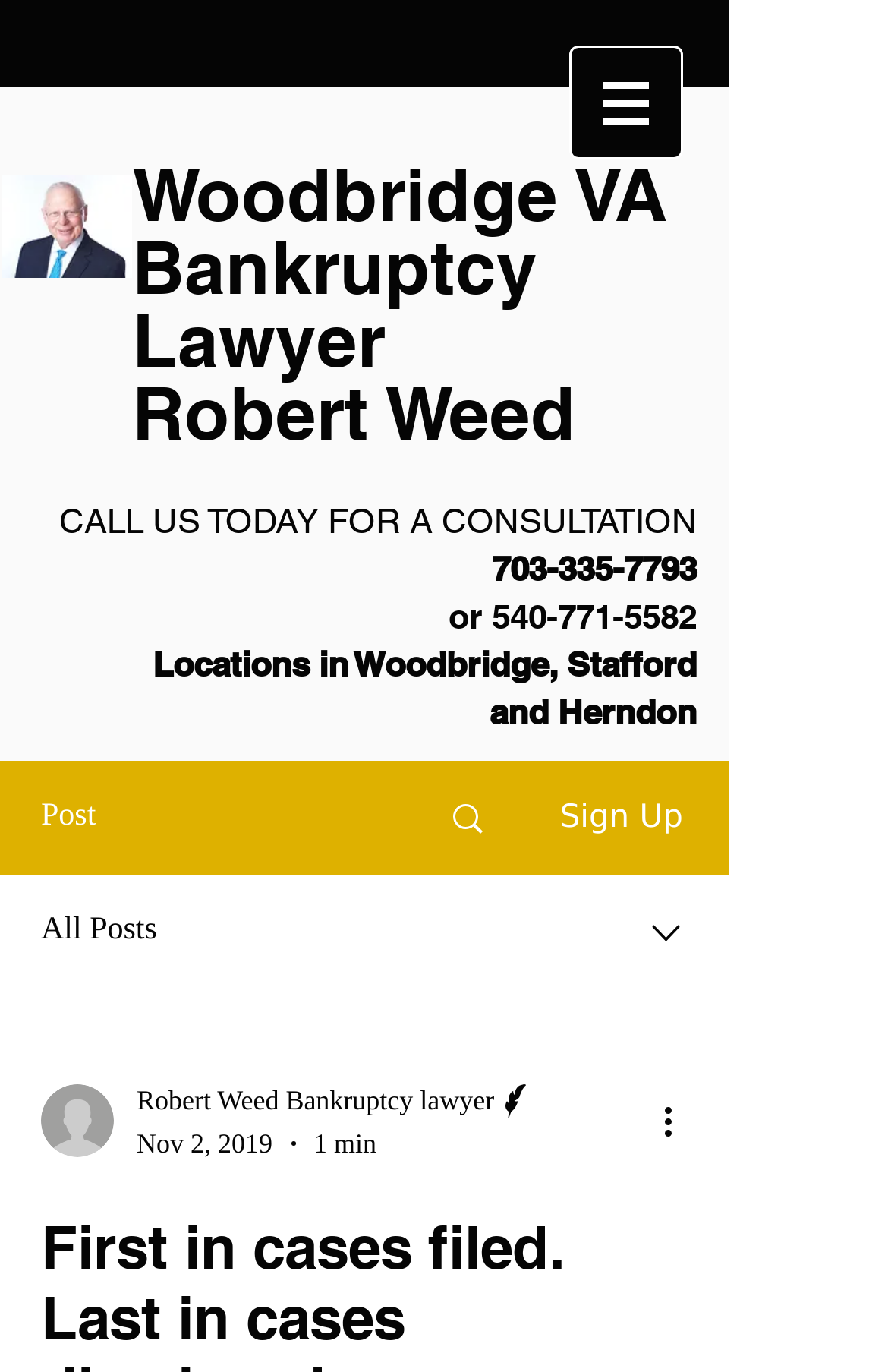What are the locations of the lawyer's offices?
Kindly answer the question with as much detail as you can.

The webpage has a heading 'CALL US TODAY FOR A CONSULTATION' followed by a text 'Locations in Woodbridge, Stafford and Herndon', which indicates that the lawyer has offices in these three locations.